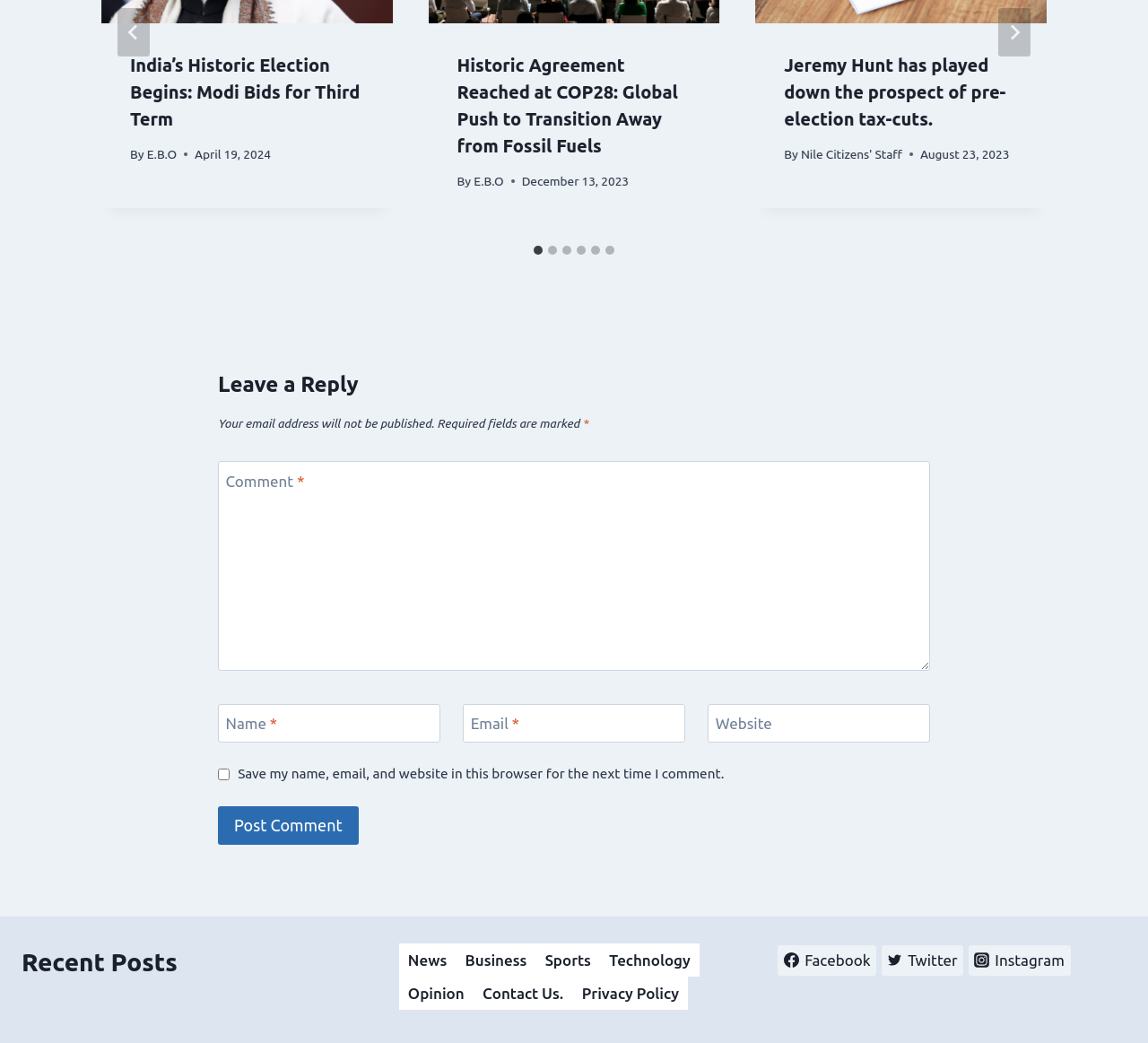Answer the following in one word or a short phrase: 
How many social media links are there in the footer?

3